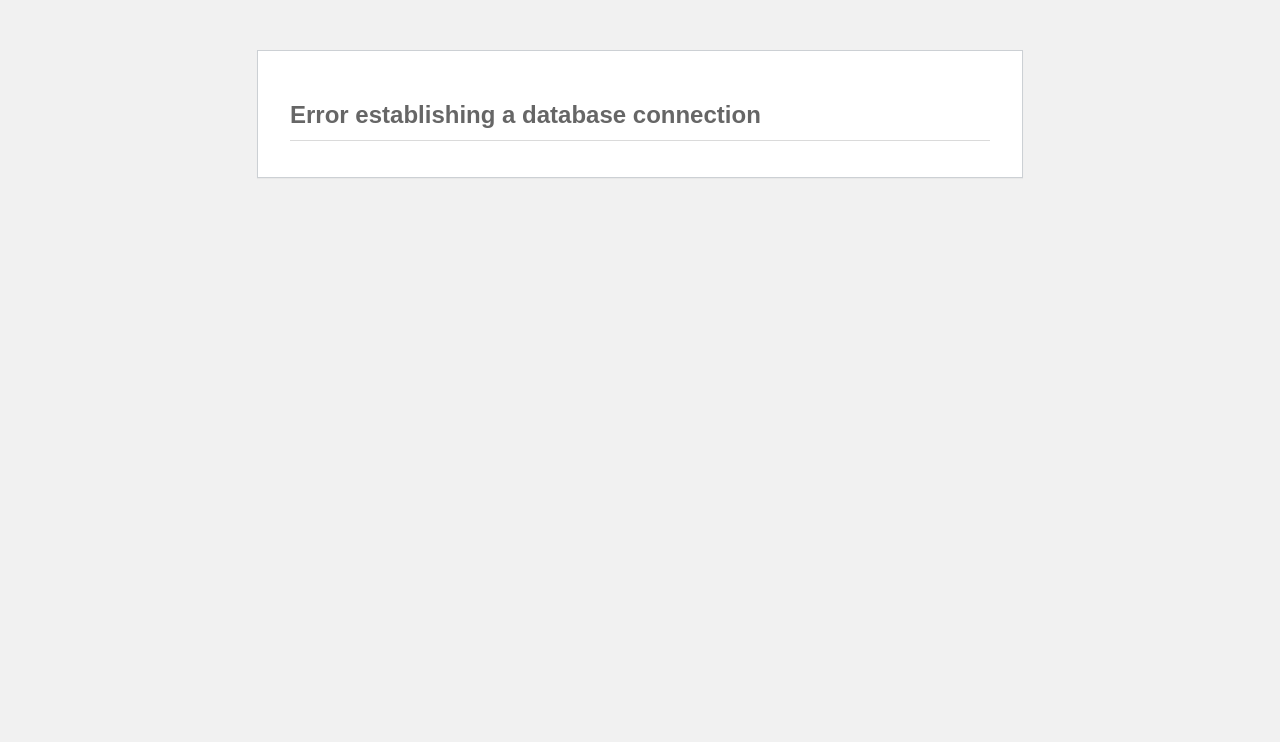What is the text of the webpage's headline?

Error establishing a database connection